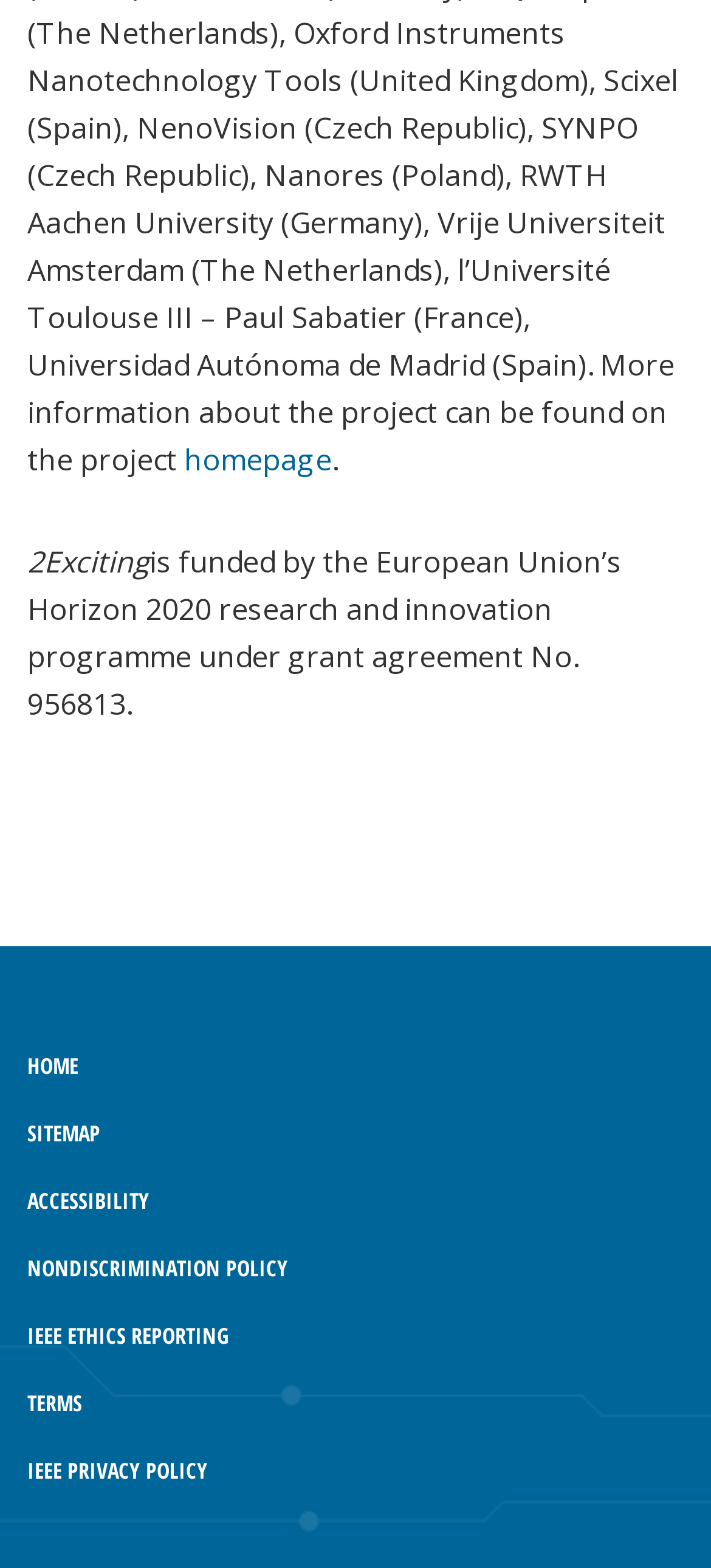Give a one-word or one-phrase response to the question:
How many elements are directly under the root element?

8